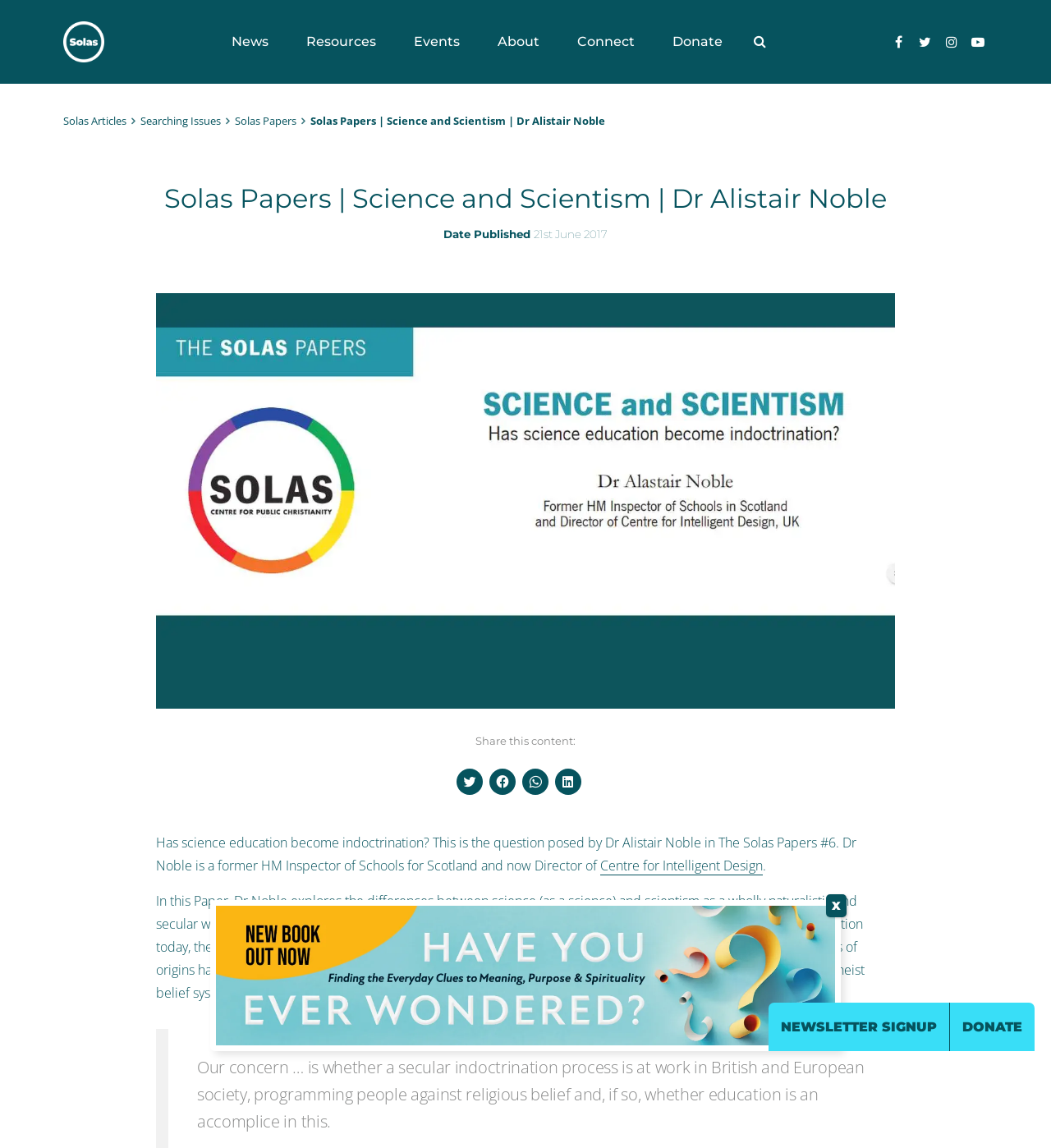Provide a brief response to the question using a single word or phrase: 
What is the purpose of the button with the 'X' symbol?

Close